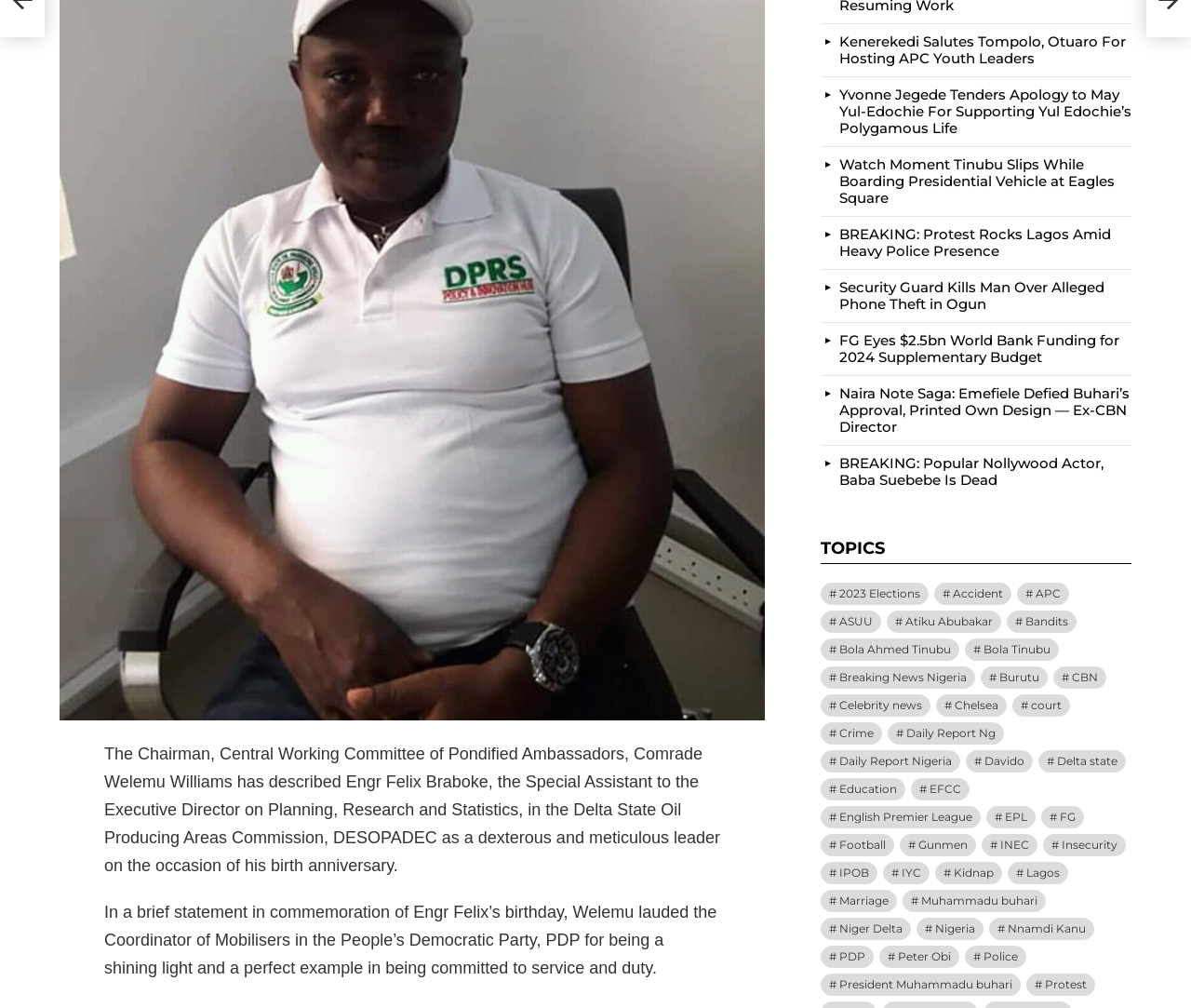Find the bounding box coordinates of the UI element according to this description: "FG".

[0.874, 0.8, 0.91, 0.822]